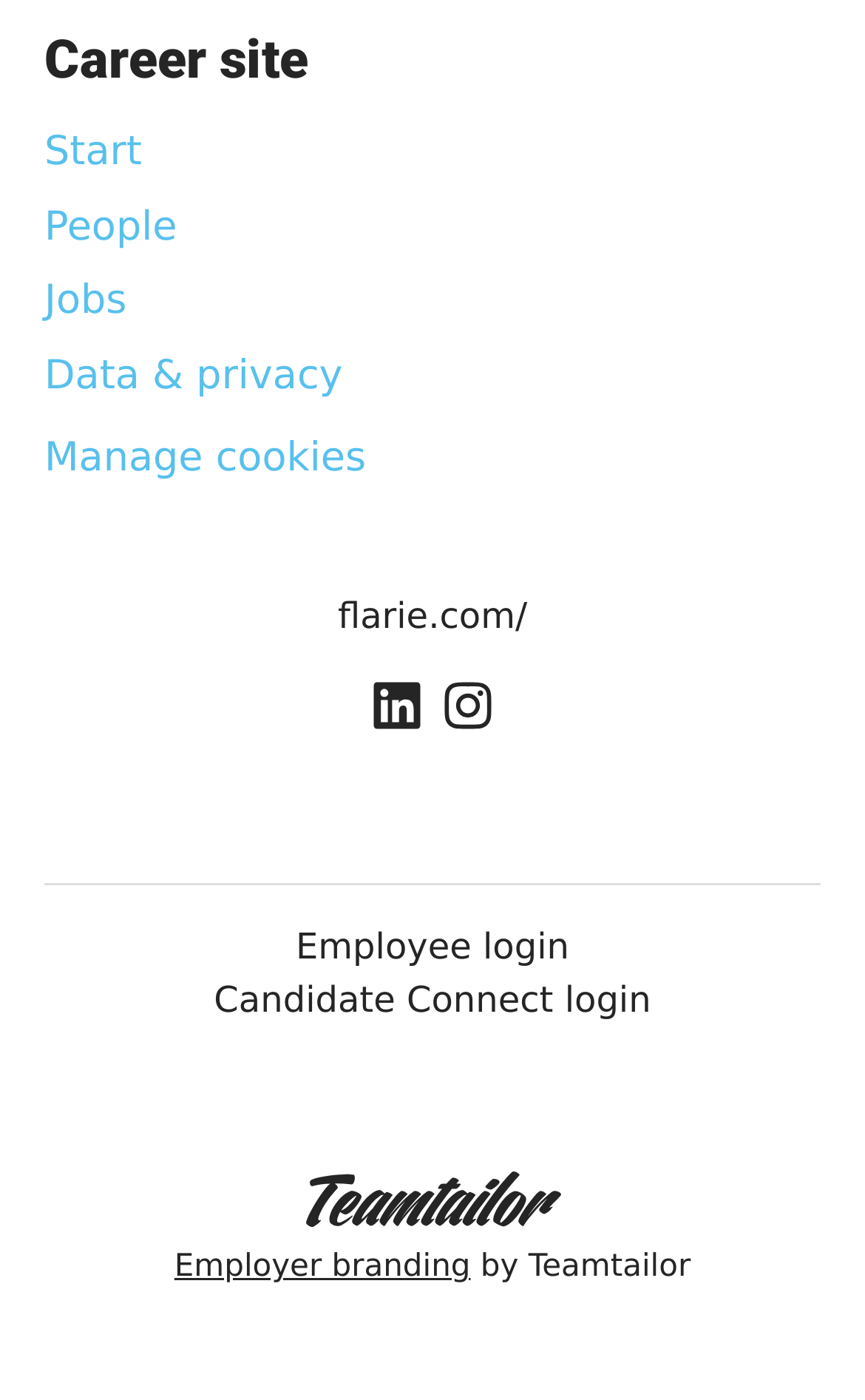Respond with a single word or phrase for the following question: 
How many social media links are present on the webpage?

2